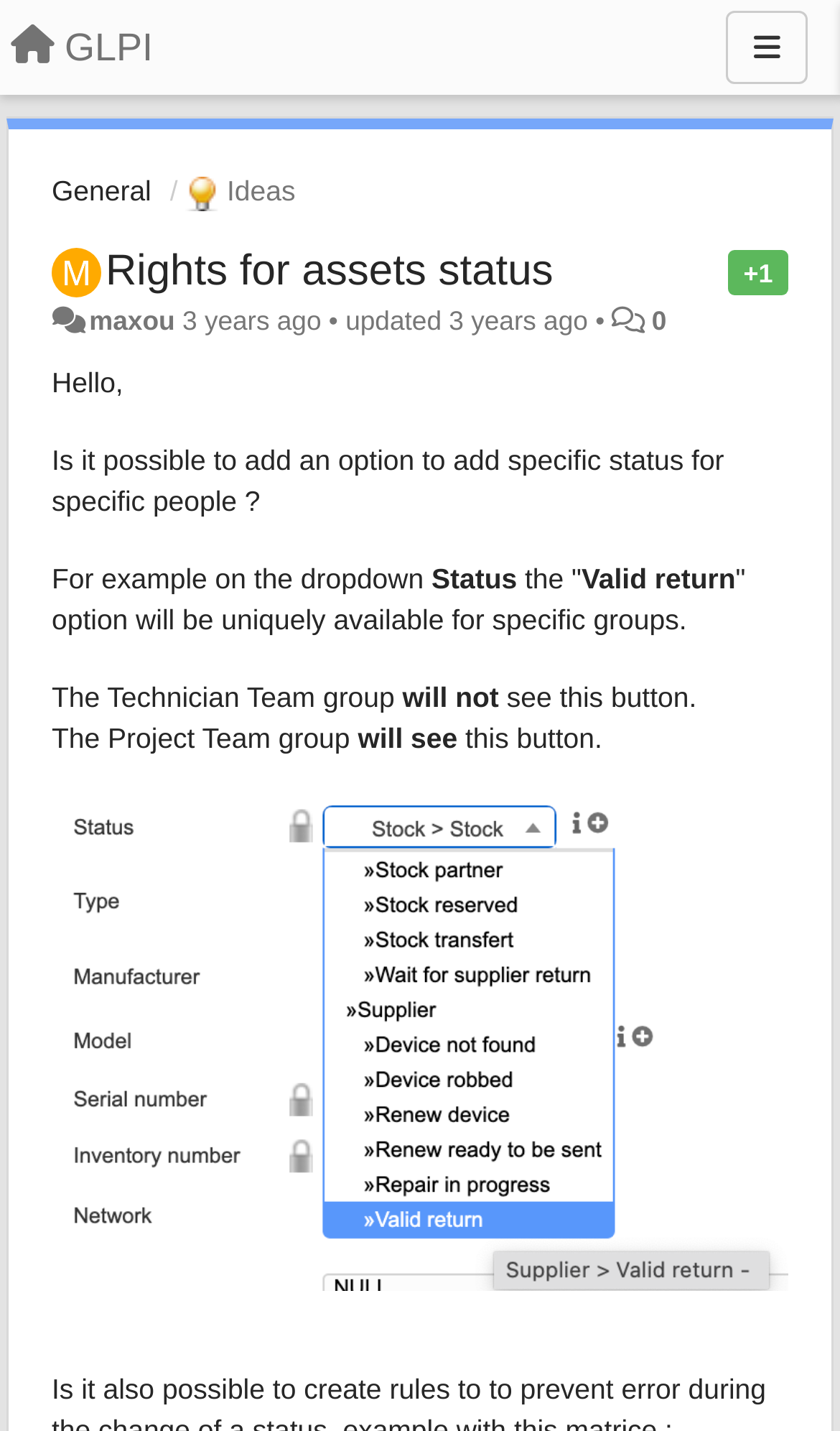Generate a thorough caption that explains the contents of the webpage.

This webpage appears to be a discussion forum or a platform for sharing ideas, with a focus on rights for assets status. At the top left, there is a link to "GLPI" and a button labeled "Menu" at the top right. Below the top navigation, there are several links and buttons, including "General" and "Ideas", which suggests that the webpage is categorized into different sections.

The main content of the webpage is a discussion thread, with a heading "Rights for assets status" at the top. Below the heading, there is a link to the same title, followed by the name "maxou" and a timestamp "3 years ago". The discussion thread is divided into paragraphs, with the main topic being a request to add a specific status option for specific people. The text explains the idea, providing examples and scenarios, such as the "Valid return" option being available only for specific groups.

There are two images on the webpage, one at the top left and another at the bottom, which appears to be a larger image taking up most of the bottom section. The image at the top left is not described, while the bottom image is labeled "Image 397". Throughout the discussion thread, there are links and static text elements, including timestamps and usernames. Overall, the webpage appears to be a platform for users to share and discuss ideas related to rights for assets status.